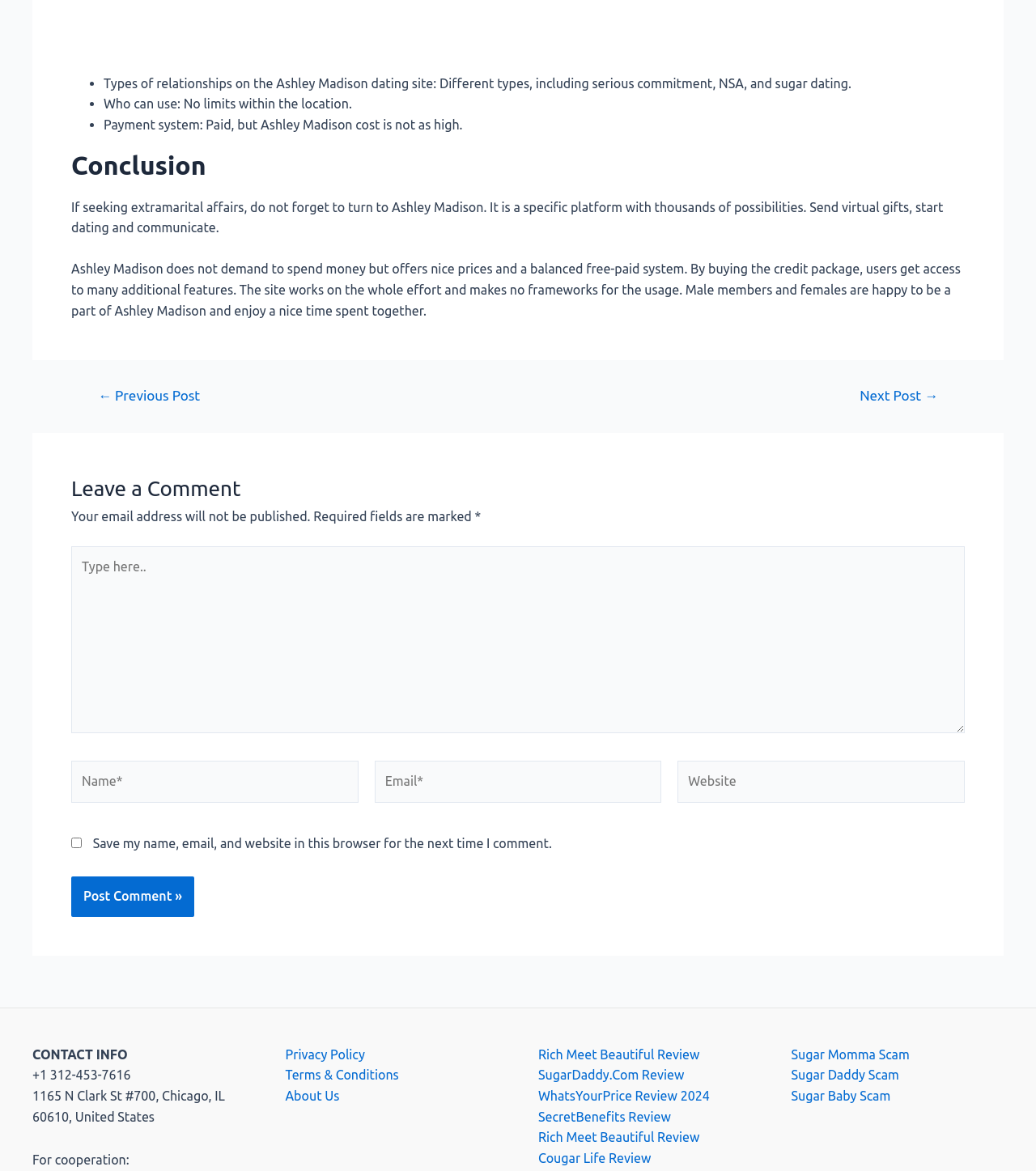Find the bounding box coordinates of the element to click in order to complete this instruction: "Check out 'Blockchain-Powered Dice Games: The Key to Exciting New Opportunities'". The bounding box coordinates must be four float numbers between 0 and 1, denoted as [left, top, right, bottom].

None